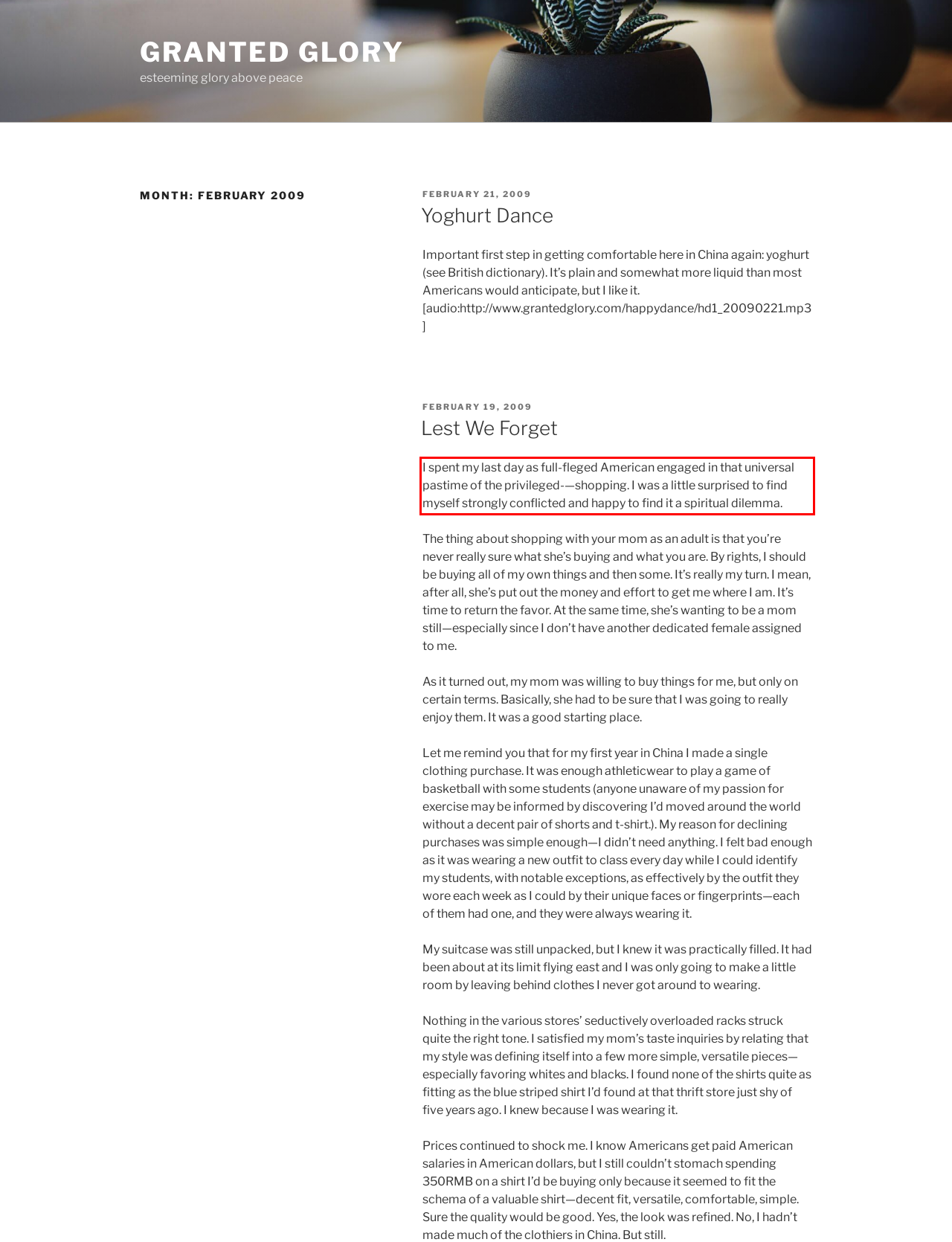Identify the red bounding box in the webpage screenshot and perform OCR to generate the text content enclosed.

I spent my last day as full-fleged American engaged in that universal pastime of the privileged-—shopping. I was a little surprised to find myself strongly conflicted and happy to find it a spiritual dilemma.